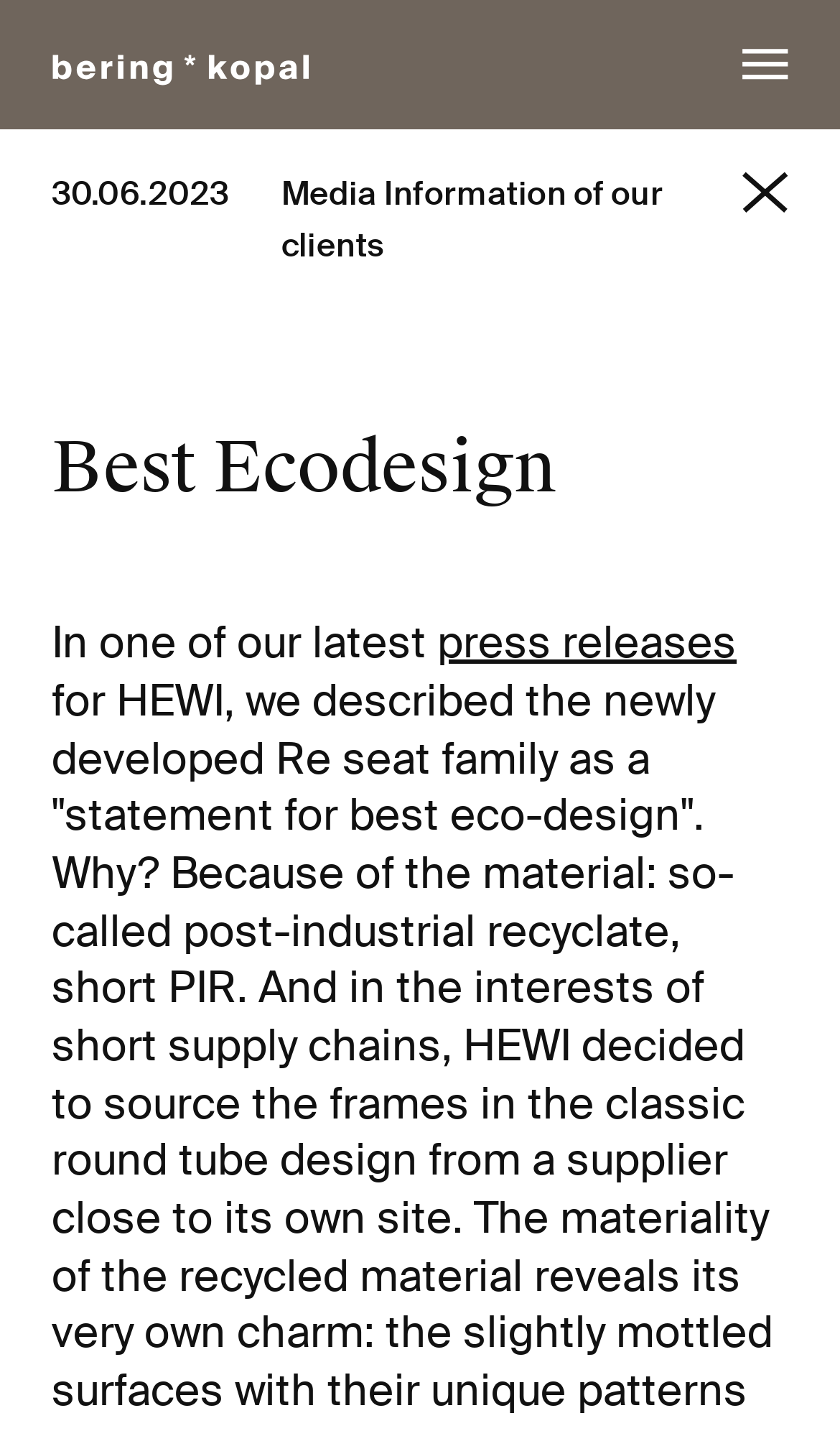Answer the question with a brief word or phrase:
What is the date mentioned on the webpage?

30.06.2023